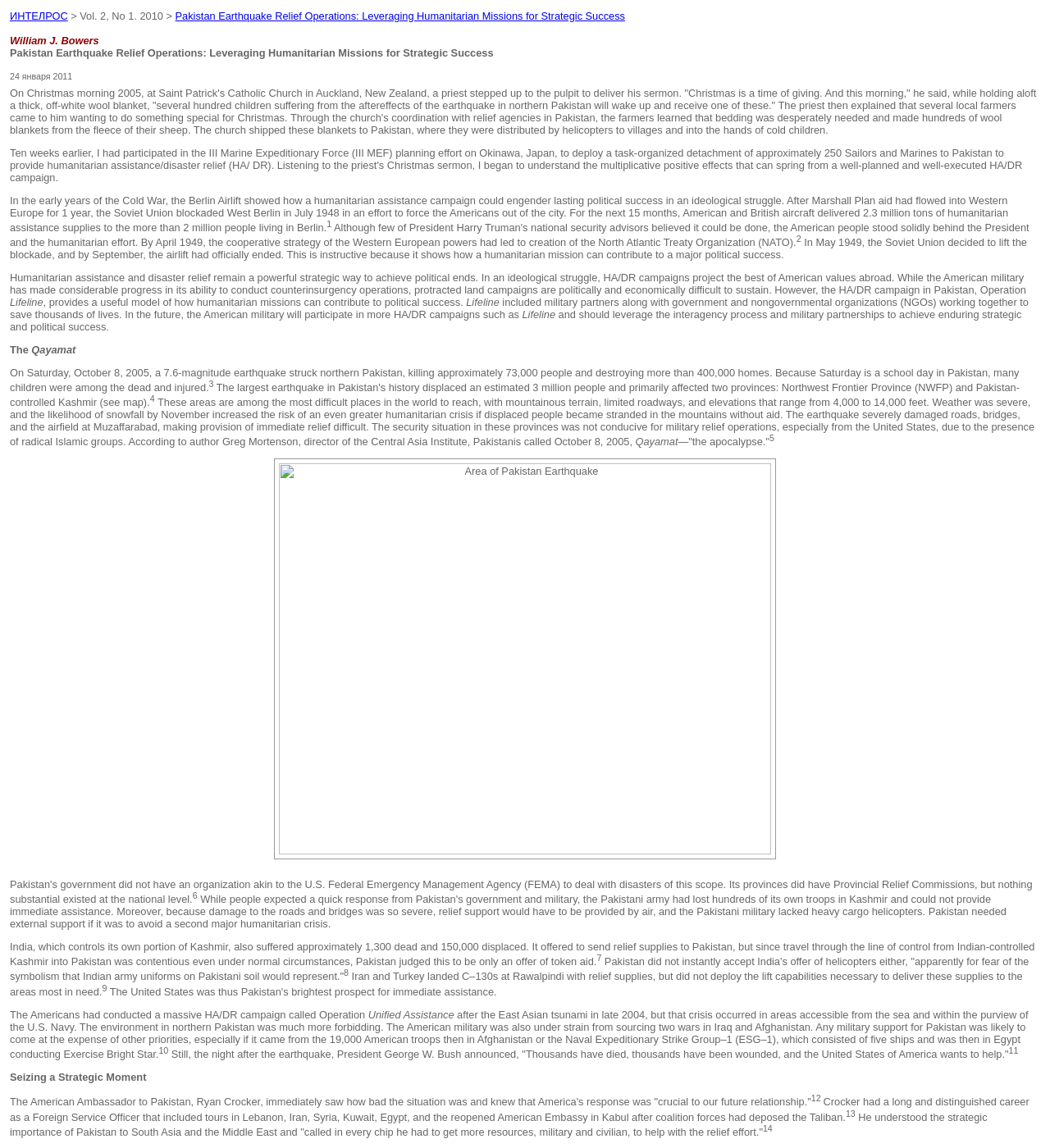Provide a single word or phrase to answer the given question: 
What is the author's name?

William J. Bowers